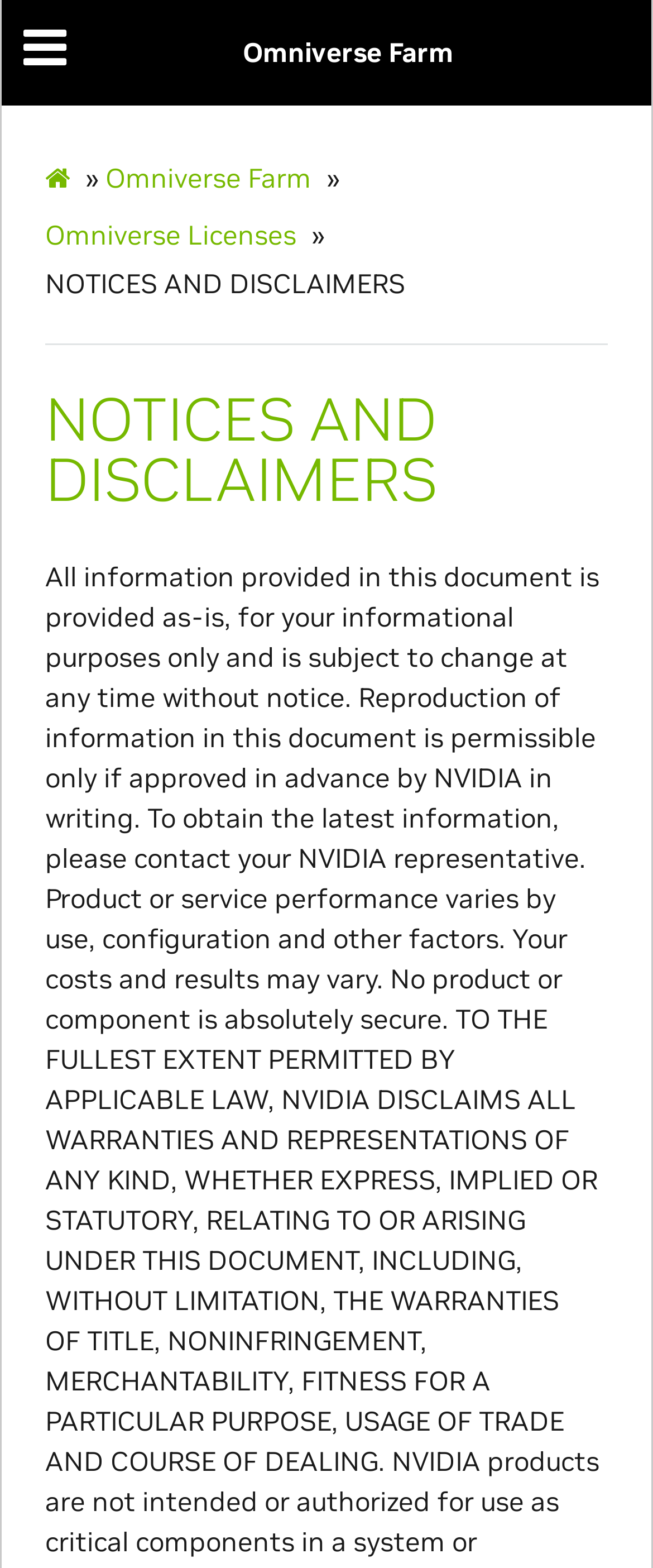Identify the bounding box coordinates for the UI element described as follows: "parent_node: »". Ensure the coordinates are four float numbers between 0 and 1, formatted as [left, top, right, bottom].

[0.069, 0.099, 0.12, 0.127]